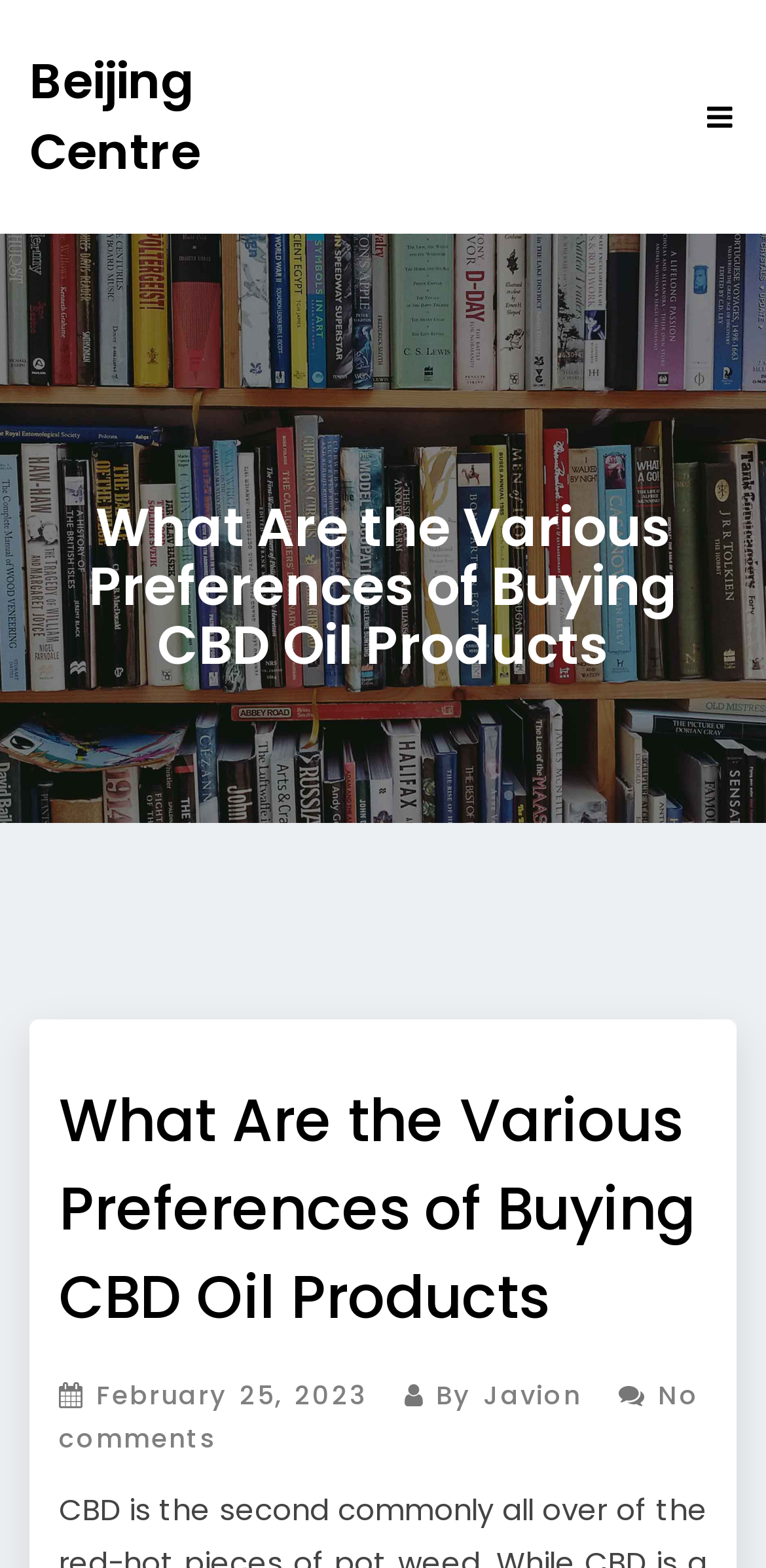What is the topic of the article?
Use the screenshot to answer the question with a single word or phrase.

Buying CBD Oil Products